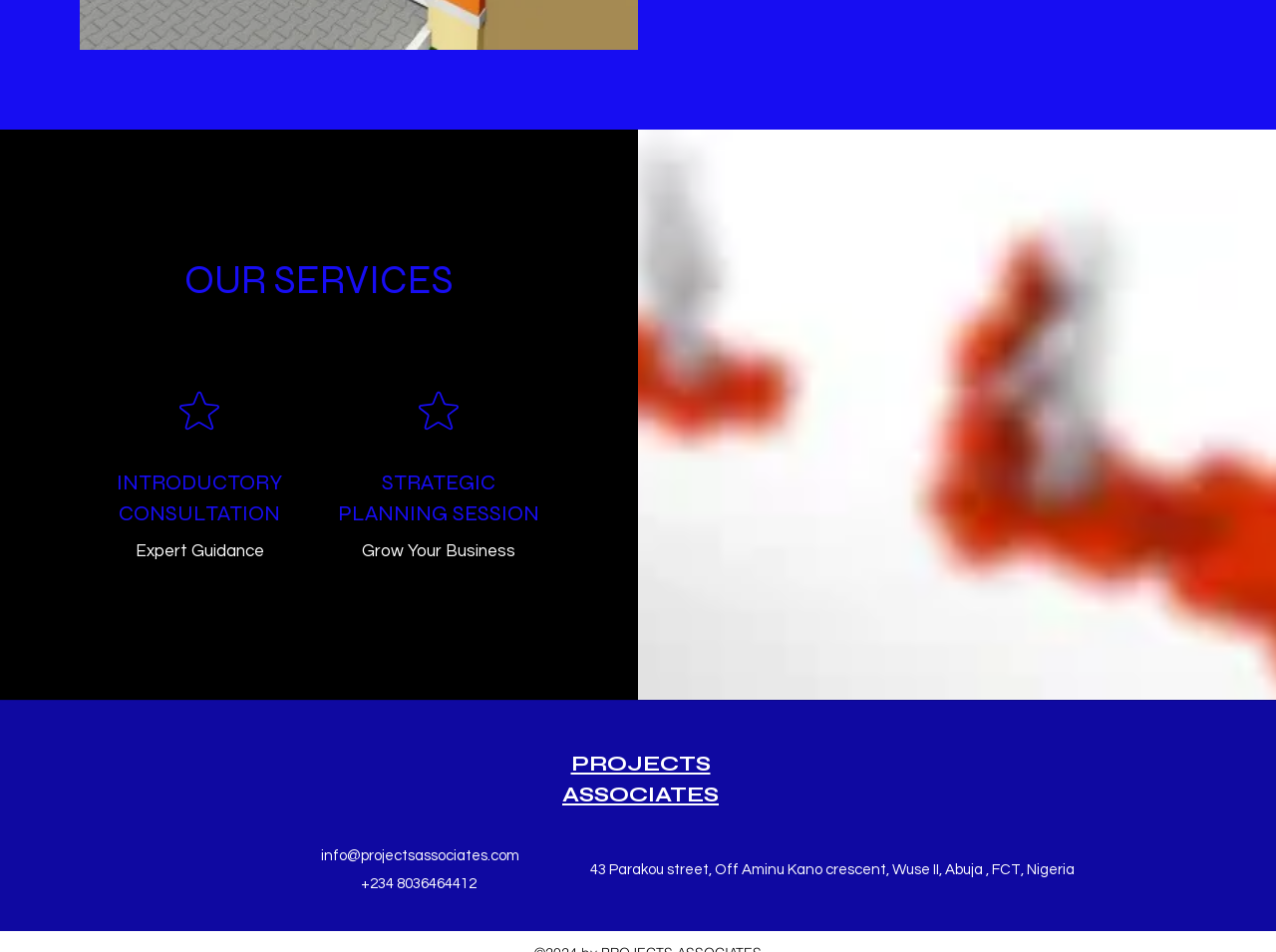Answer the question briefly using a single word or phrase: 
What is the name of the company?

PROJECTS ASSOCIATES